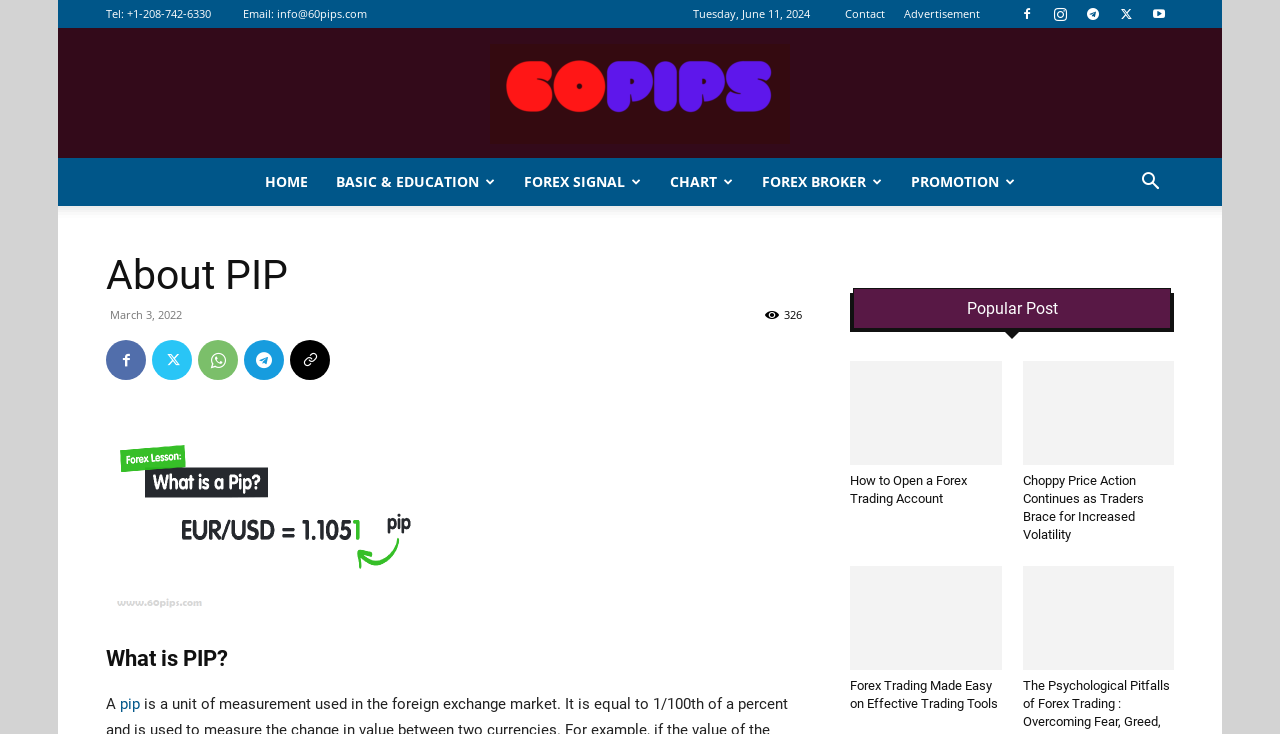What is the date displayed on the webpage?
Answer the question with as much detail as you can, using the image as a reference.

The date displayed on the webpage is Tuesday, June 11, 2024, which can be found in the StaticText element with the text 'Tuesday, June 11, 2024'.